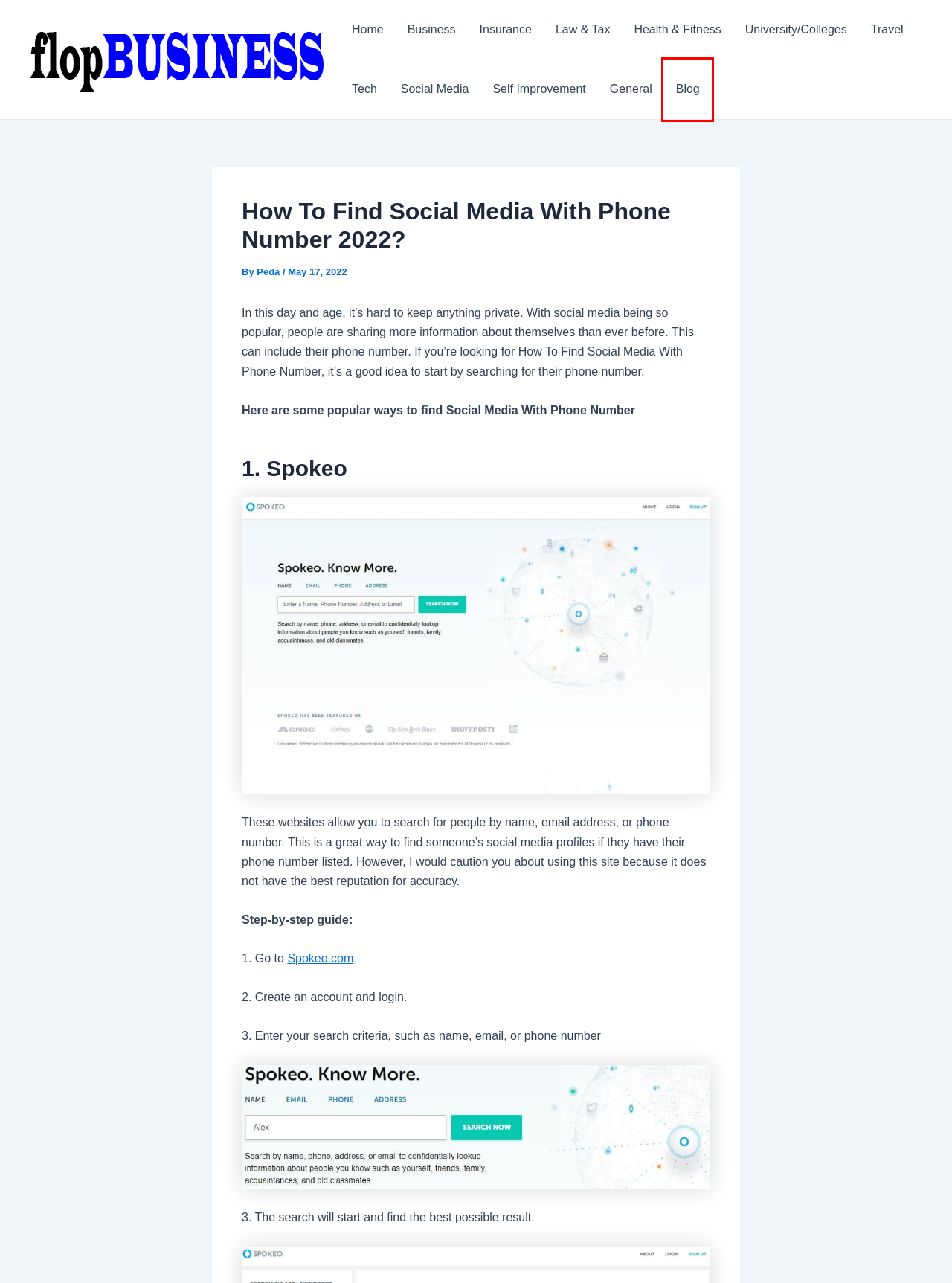Examine the screenshot of a webpage featuring a red bounding box and identify the best matching webpage description for the new page that results from clicking the element within the box. Here are the options:
A. Spokeo - People Search | White Pages | Reverse Phone Lookup
B. Tech Archives -
C. What is Insurance and how it works? -
D. Blog -
E. General Archives -
F. Travel Archives -
G. Peda, Author at
H. Law & Tax Archives -

D